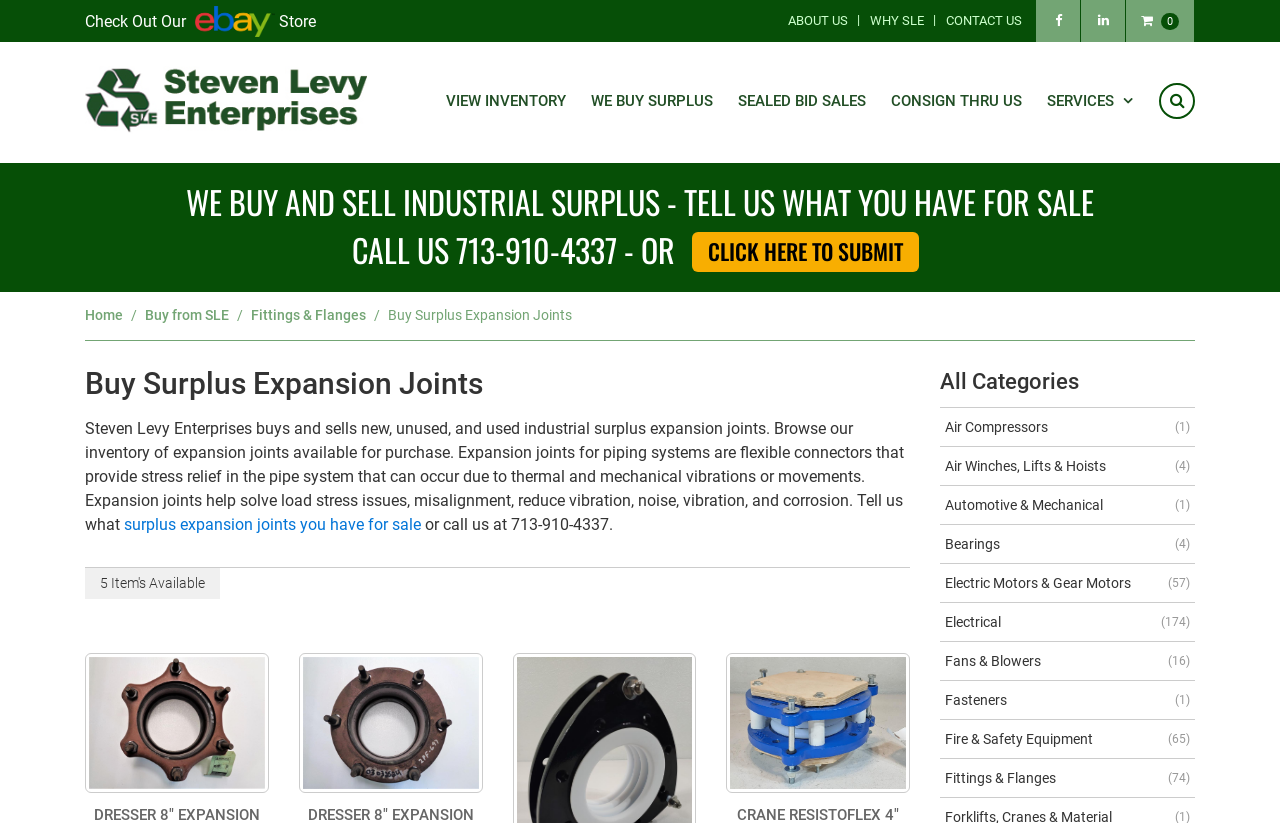What is the purpose of the expansion joints?
Please provide a comprehensive answer based on the contents of the image.

I read the text on the webpage that describes the expansion joints and found that they help solve load stress issues, misalignment, reduce vibration, noise, vibration, and corrosion.